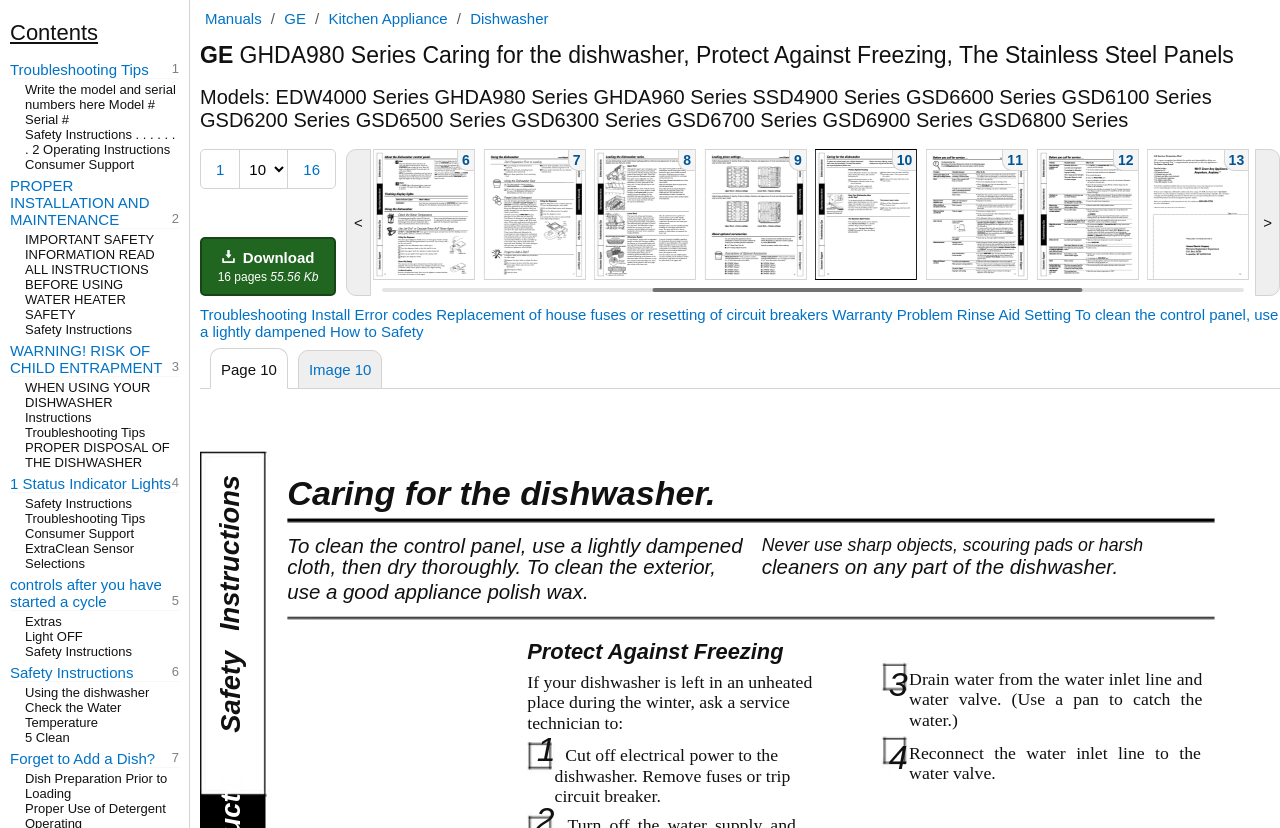What is the instruction for cleaning the control panel?
Please give a well-detailed answer to the question.

I found the answer by looking at the text 'To clean the control panel, use a lightly dampened cloth, then dry thoroughly.' which indicates that the instruction for cleaning the control panel is to use a lightly dampened cloth.